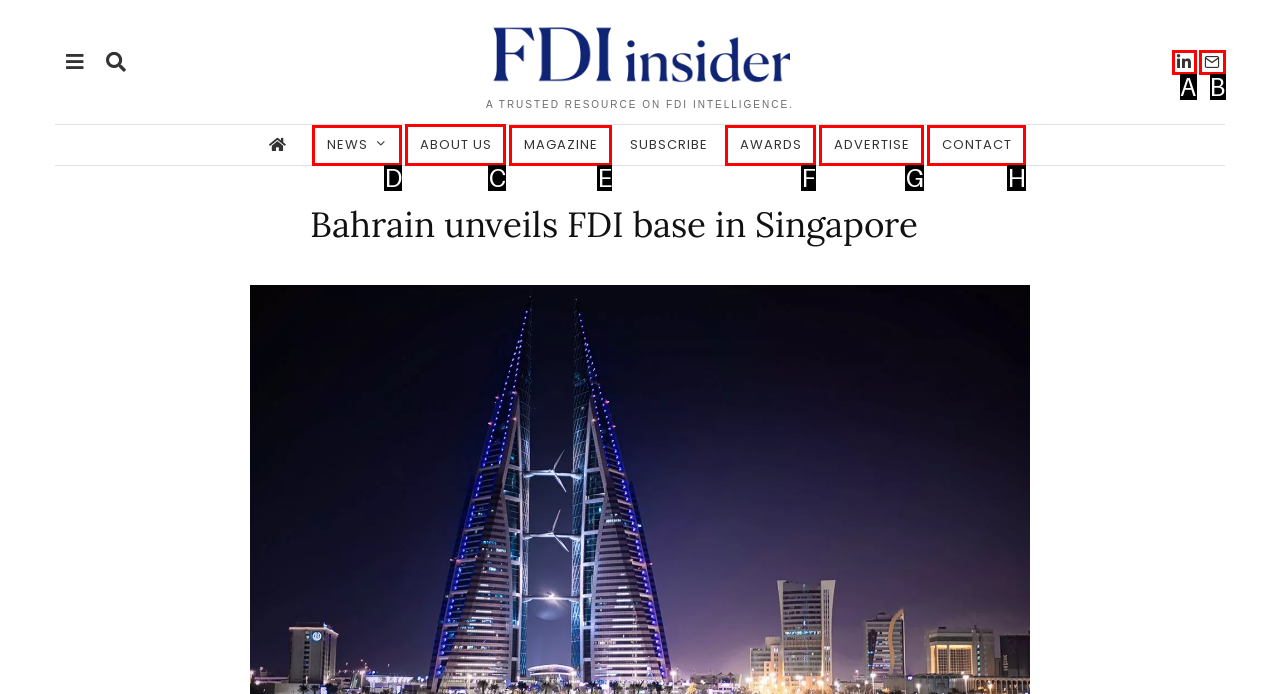To complete the instruction: Click on the ABOUT US link, which HTML element should be clicked?
Respond with the option's letter from the provided choices.

C